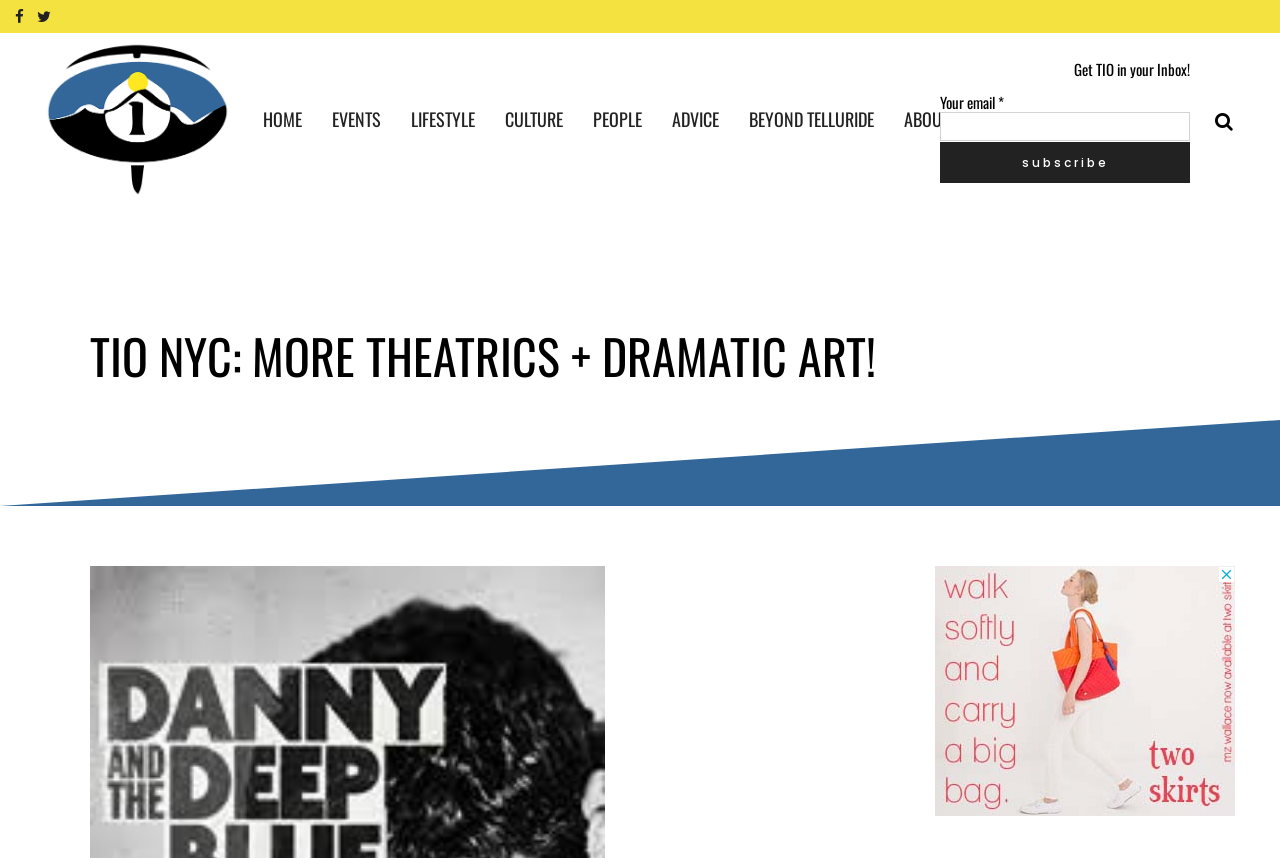Convey a detailed summary of the webpage, mentioning all key elements.

The webpage is titled "Telluride Inside... and Out | TIO NYC: More Theatrics + Dramatic Art!" and features a logo at the top left corner. There are two social media links, represented by icons, situated at the top left corner, next to the logo. 

Below the logo, there is a navigation menu with eight links: "HOME", "EVENTS", "LIFESTYLE", "CULTURE", "PEOPLE", "ADVICE", "BEYOND TELLURIDE", and "ABOUT TIO" and "CONTACT US", which are evenly spaced and span across the top of the page.

On the right side of the page, there is a subscription form with a heading "Get TIO in your Inbox!" and a text field to enter an email address, accompanied by a required asterisk symbol. Below the text field, there is a "Subscribe" button.

Further down the page, there is a large heading "TIO NYC: MORE THEATRICS + DRAMATIC ART!" that spans across the page. Below the heading, there is a large image that takes up the full width of the page.

At the bottom of the page, there is an advertisement iframe that occupies the right side of the page.